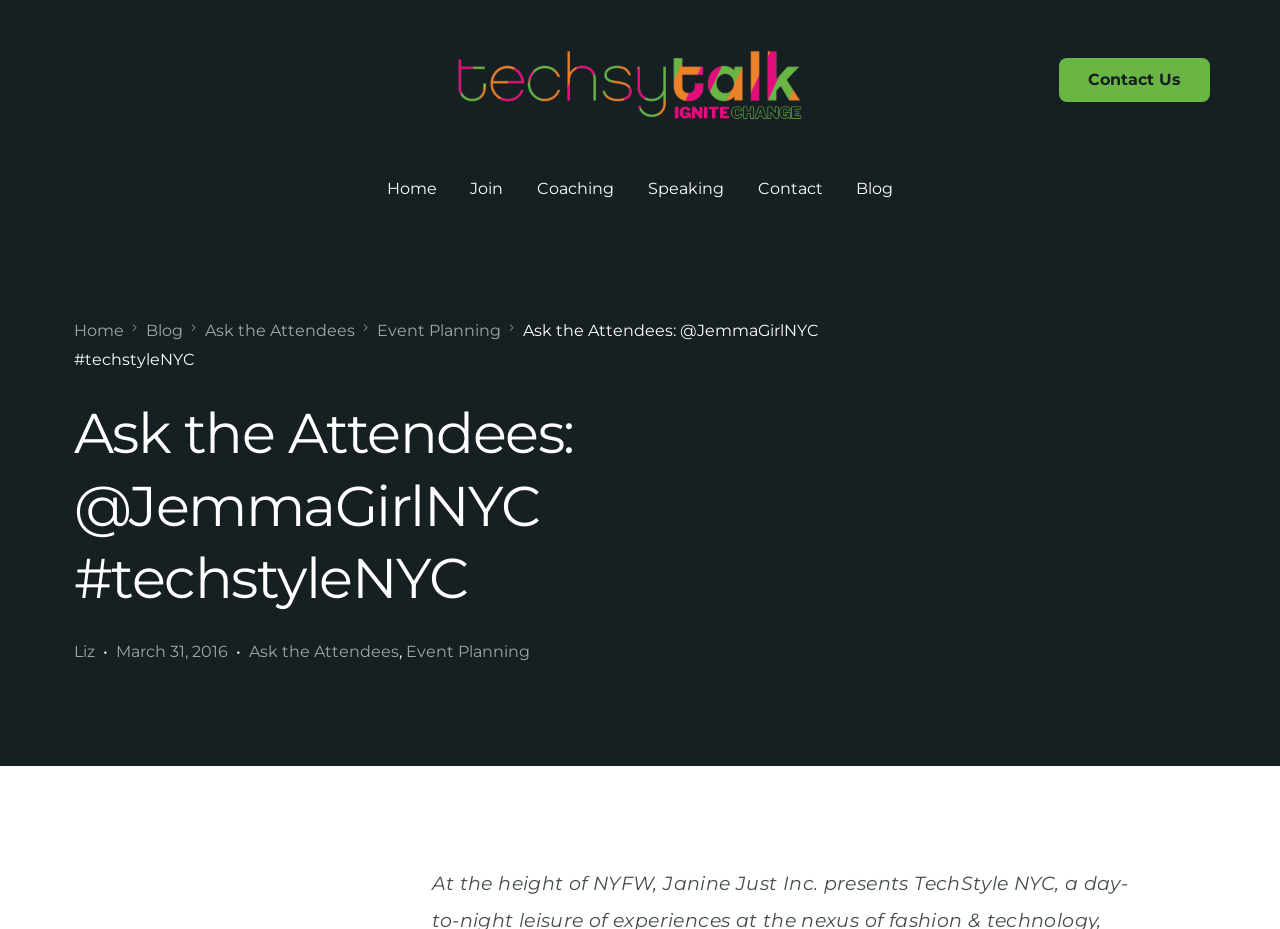How many links are there in the top navigation bar?
Using the image, provide a concise answer in one word or a short phrase.

6